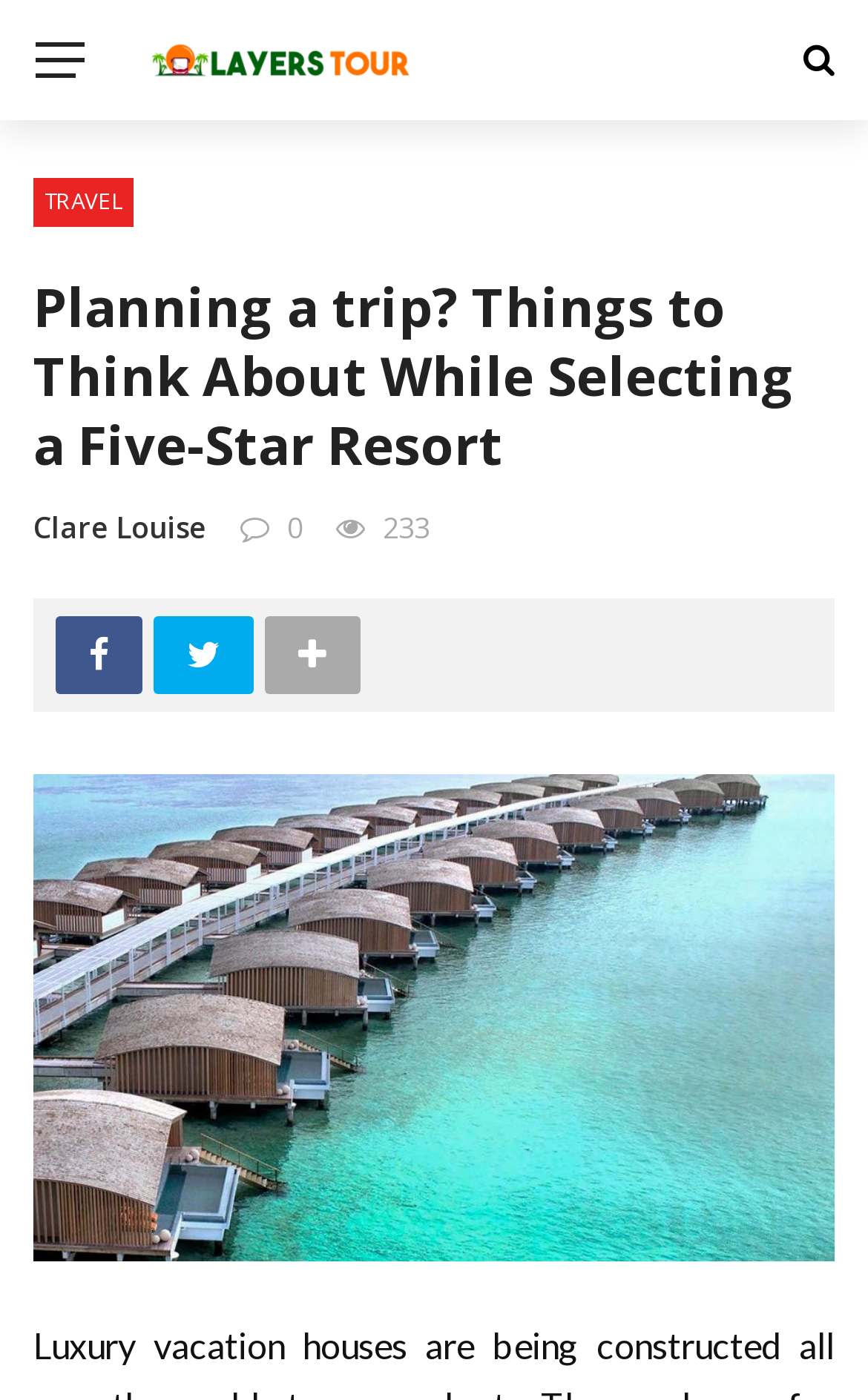What is the category of the website?
Please provide a comprehensive and detailed answer to the question.

The category of the website is TRAVEL, which is indicated by a link at the top of the webpage.